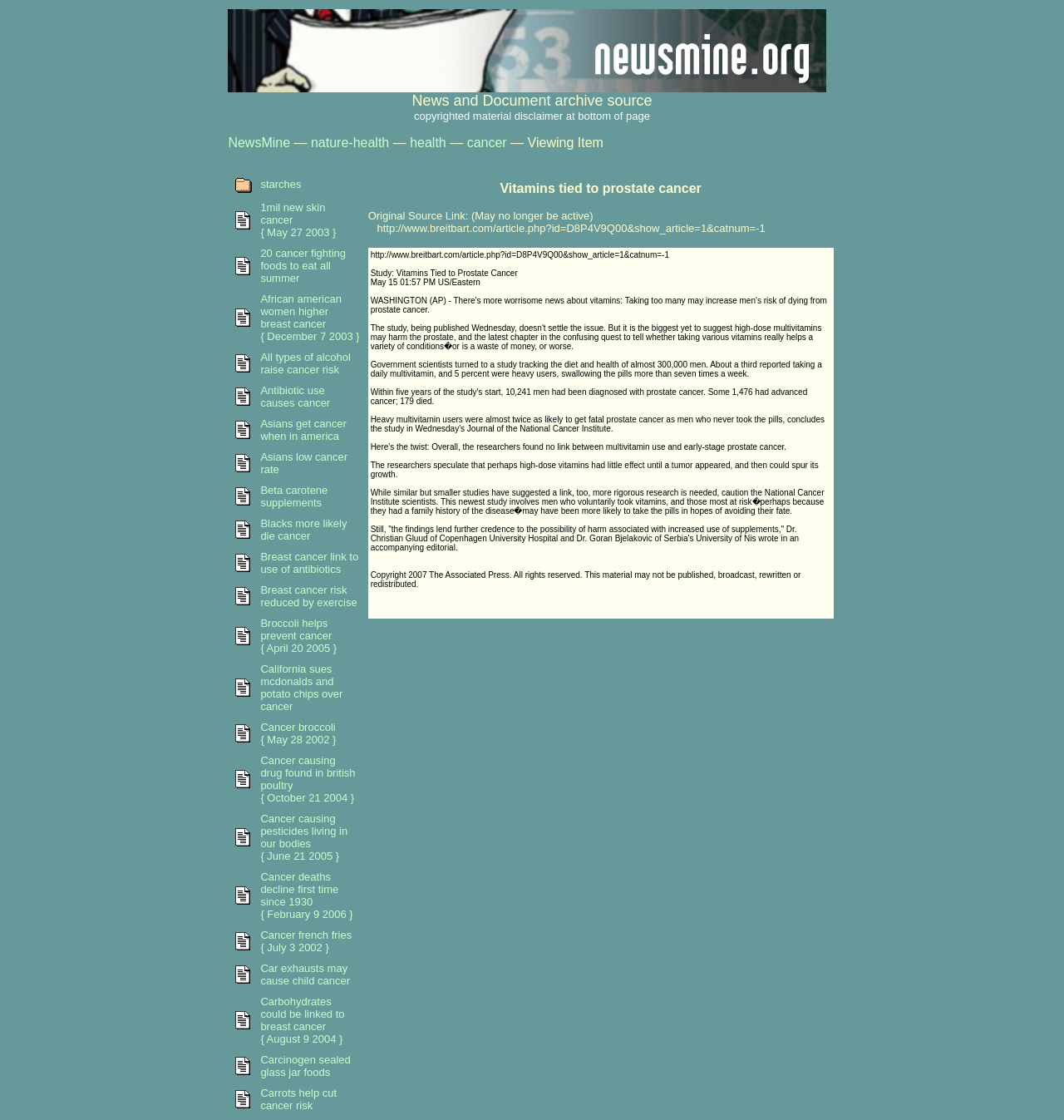Please answer the following question as detailed as possible based on the image: 
What is the name of the journal that published the study?

The name of the journal that published the study can be found in the article text, which states 'The study in Wednesday's Journal of the National Cancer Institute...'. This sentence provides the name of the journal that published the study.